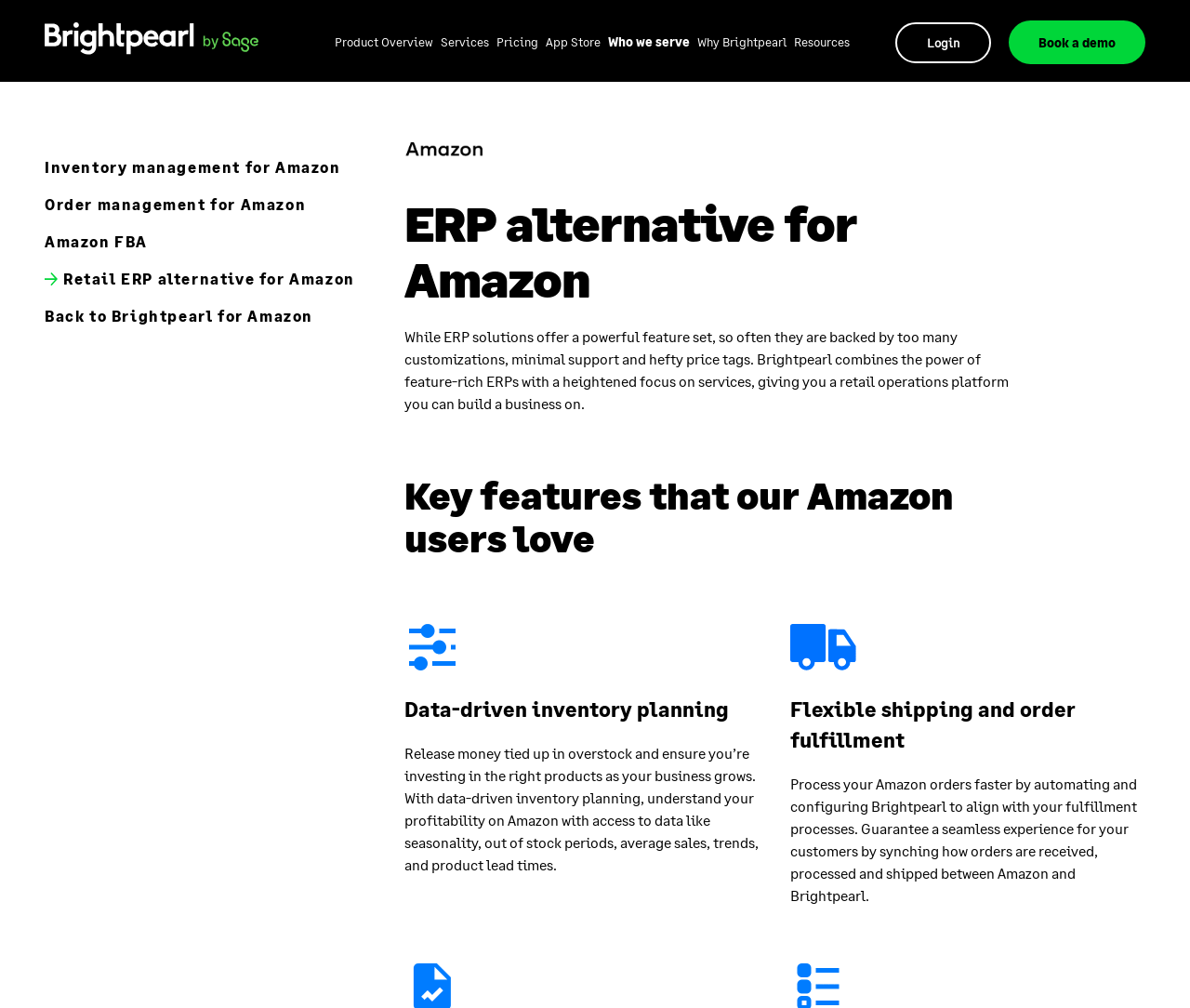Please locate the clickable area by providing the bounding box coordinates to follow this instruction: "Go to homepage".

[0.038, 0.015, 0.217, 0.064]